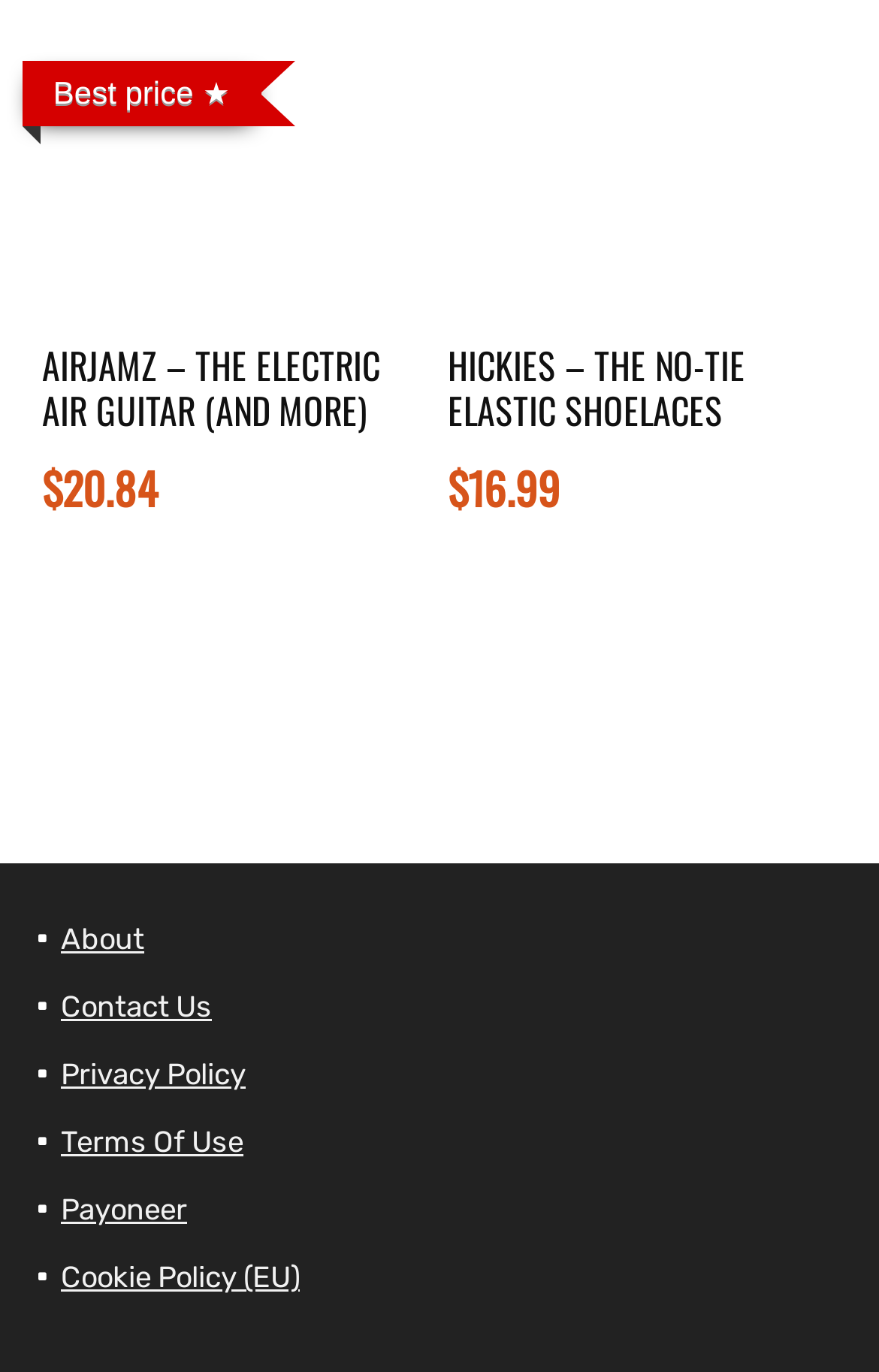What is the price of AIRJAMZ?
Based on the visual details in the image, please answer the question thoroughly.

I found the price of AIRJAMZ by looking at the StaticText element with the text '$20.84' which is a child of the article element with the heading 'AIRJAMZ – THE ELECTRIC AIR GUITAR (AND MORE)'.